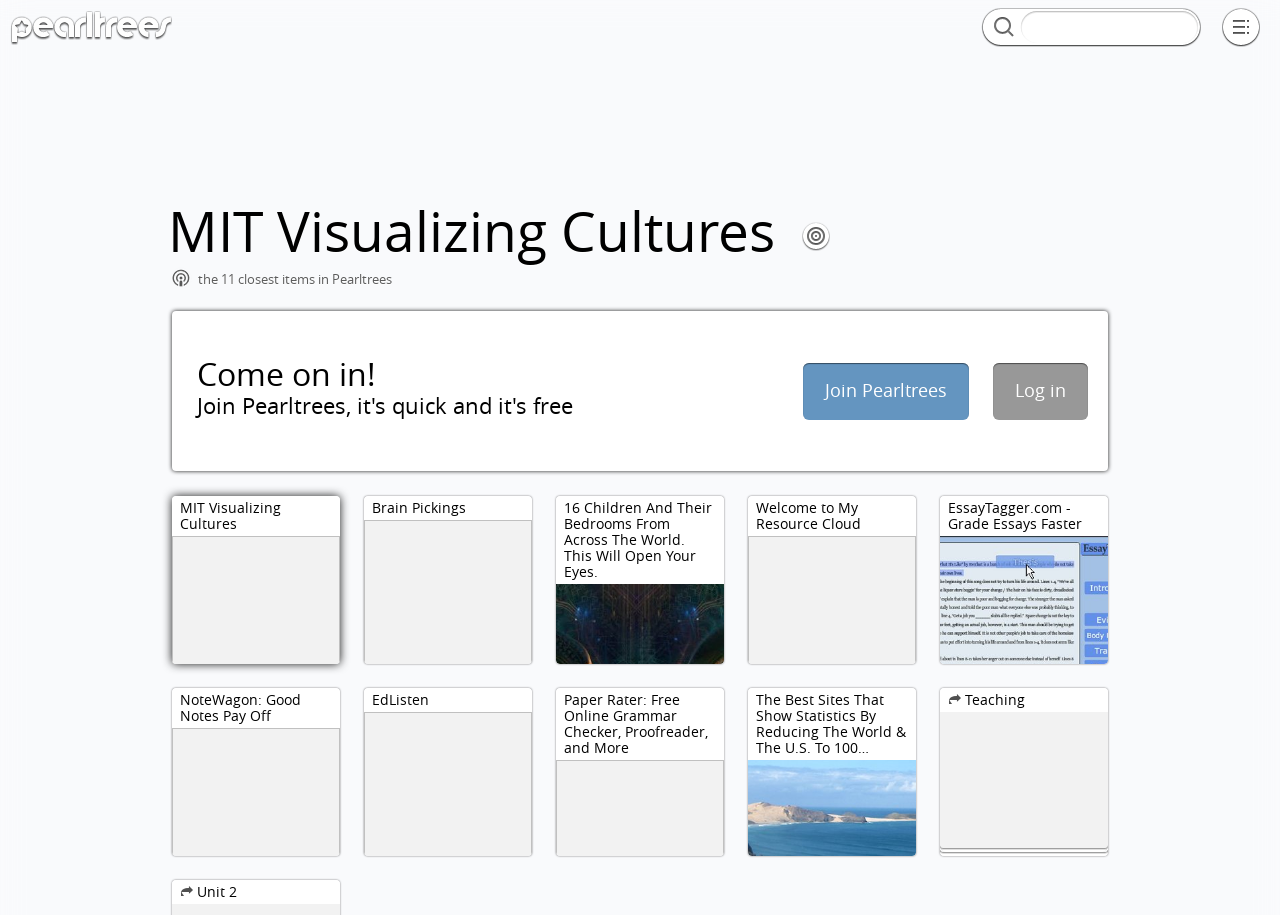How many items are closest in Pearltrees?
Based on the visual information, provide a detailed and comprehensive answer.

The static text element with the text 'the 11 closest items in Pearltrees' suggests that there are 11 items that are closest in Pearltrees.